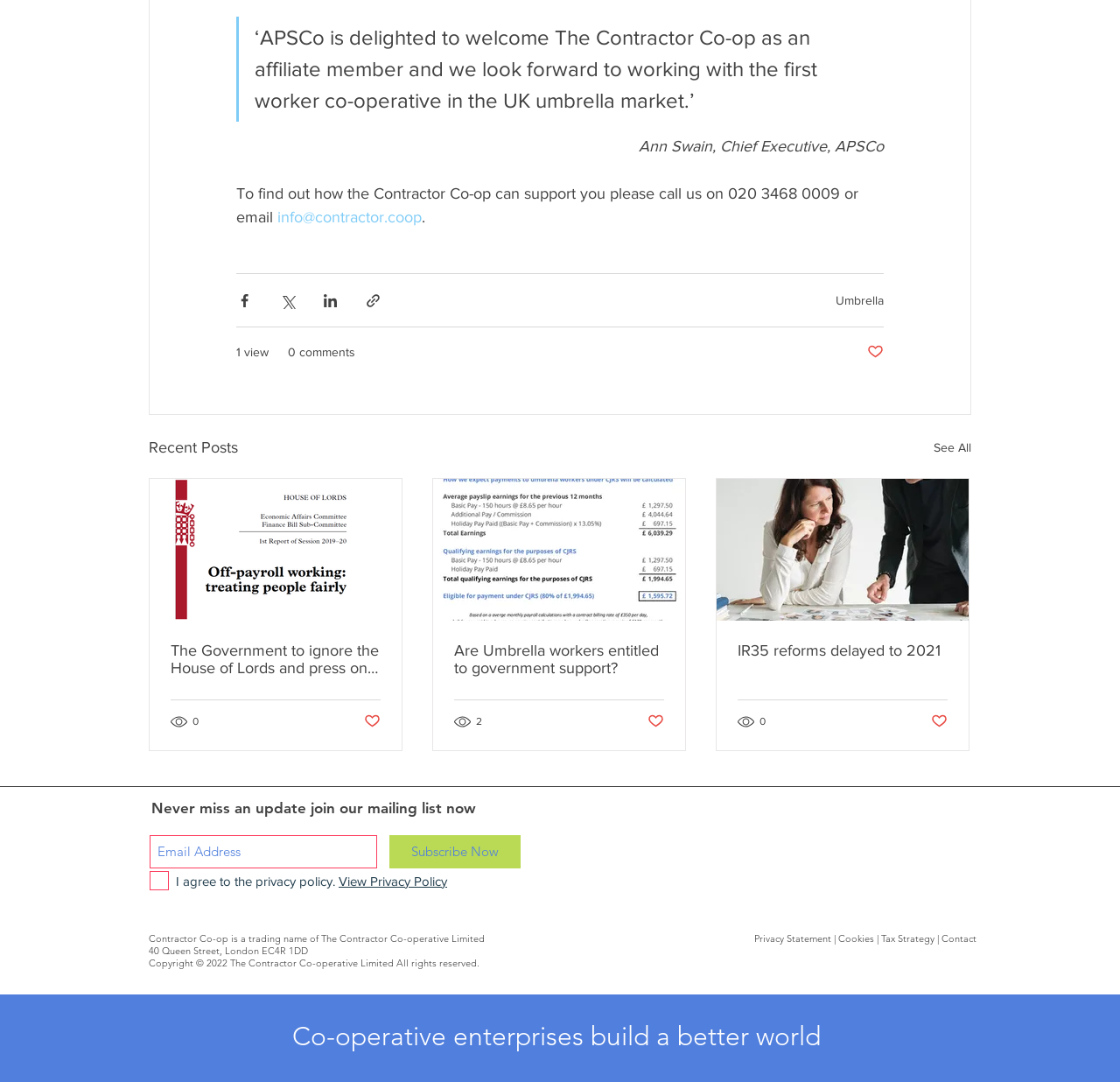Use a single word or phrase to answer this question: 
What is the company name of the trading name 'Contractor Co-op'?

The Contractor Co-operative Limited